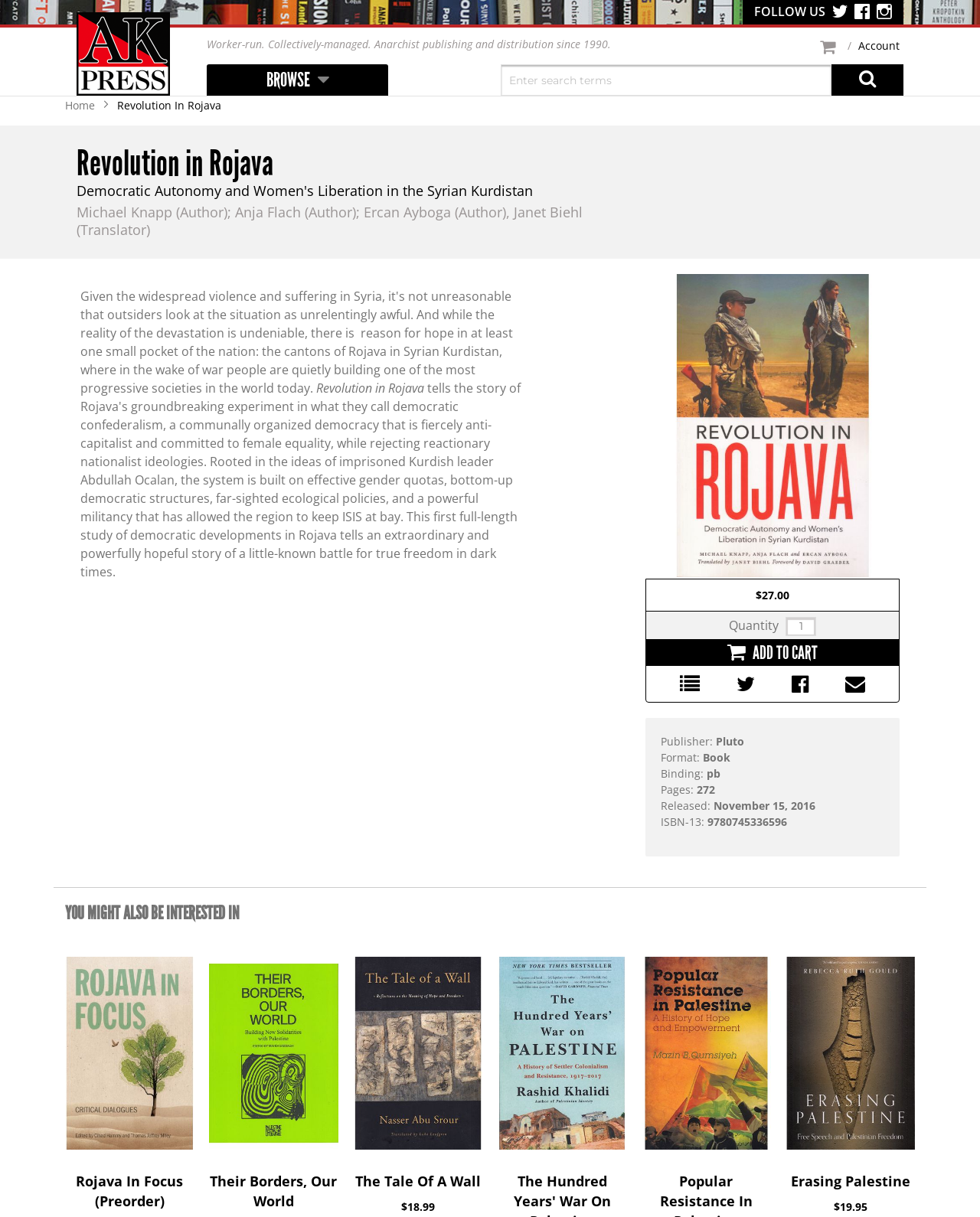Using the information in the image, give a comprehensive answer to the question: 
What is the price of the book 'Revolution in Rojava'?

I found the price of the book 'Revolution in Rojava' by looking at the text element with the content '$27.00' which is located below the book title and author information.